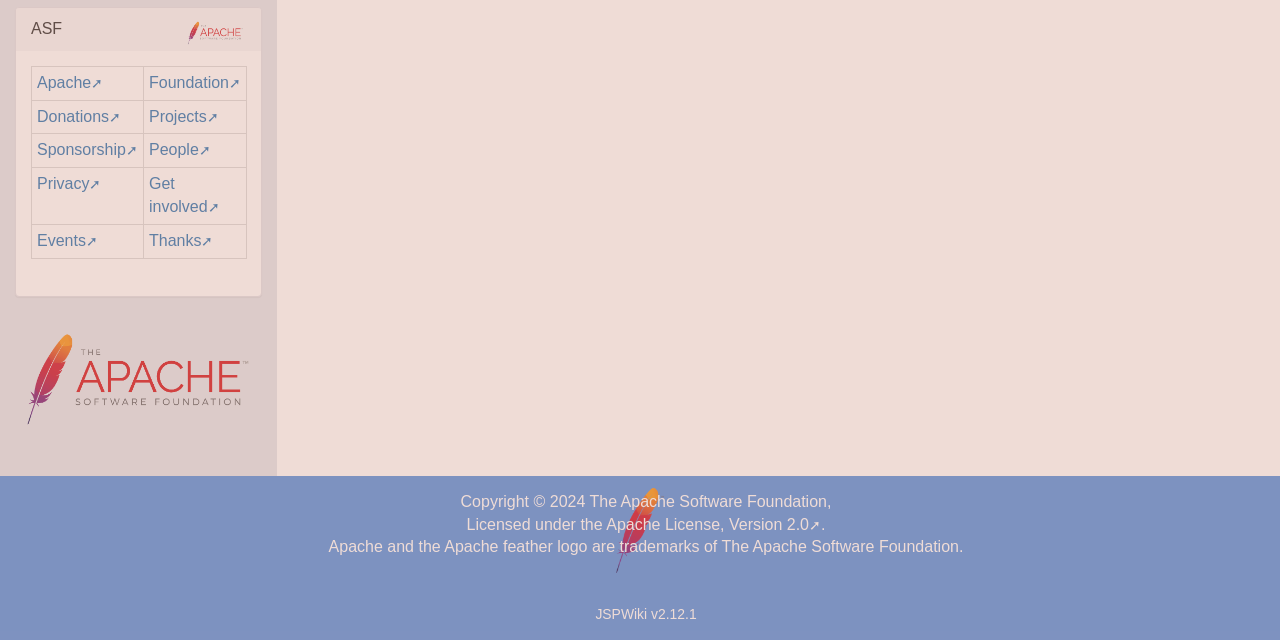Identify the bounding box of the UI component described as: "Apache License, Version 2.0".

[0.474, 0.806, 0.641, 0.832]